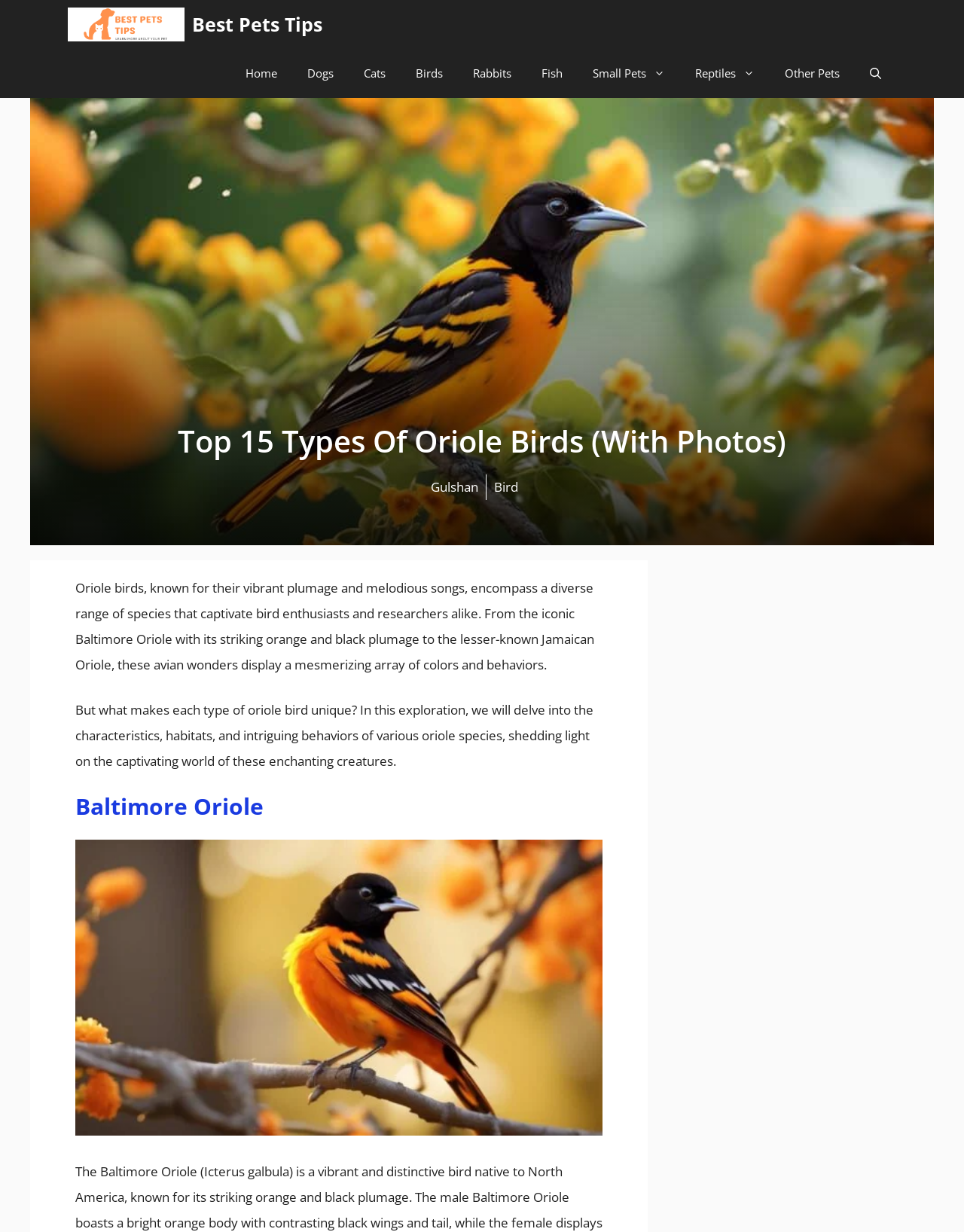Describe every aspect of the webpage comprehensively.

The webpage is about Oriole birds, featuring a diverse range of species. At the top, there is a navigation bar with multiple links, including "Best Pets Tips", "Home", "Dogs", "Cats", "Birds", and others, stretching across the entire width of the page. Below the navigation bar, there is a large heading that reads "Top 15 Types Of Oriole Birds (With Photos)".

Following the heading, there is a section with the author's name, "Gulshan", and a brief introduction to Oriole birds, describing their vibrant plumage and melodious songs. This introduction is divided into two paragraphs, with the first one discussing the diversity of Oriole species and the second one previewing the content of the webpage, which will explore the characteristics, habitats, and behaviors of various Oriole species.

Below the introduction, there is a section dedicated to the Baltimore Oriole, marked by a heading with the same name. This section features an image of a bird with orange plumage, taking up a significant portion of the page.